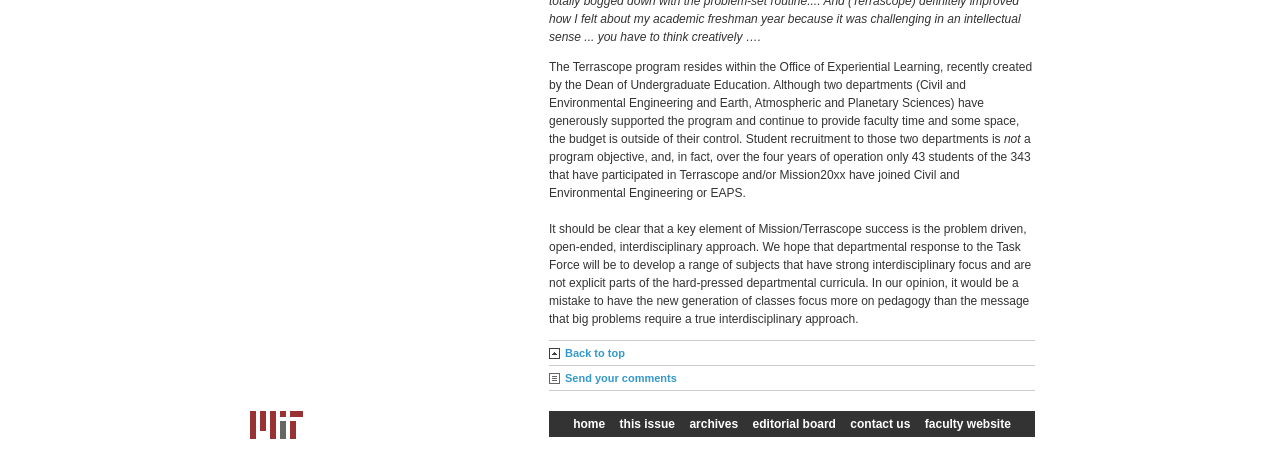Determine the bounding box coordinates of the region to click in order to accomplish the following instruction: "Click on 'home'". Provide the coordinates as four float numbers between 0 and 1, specifically [left, top, right, bottom].

[0.444, 0.907, 0.477, 0.938]